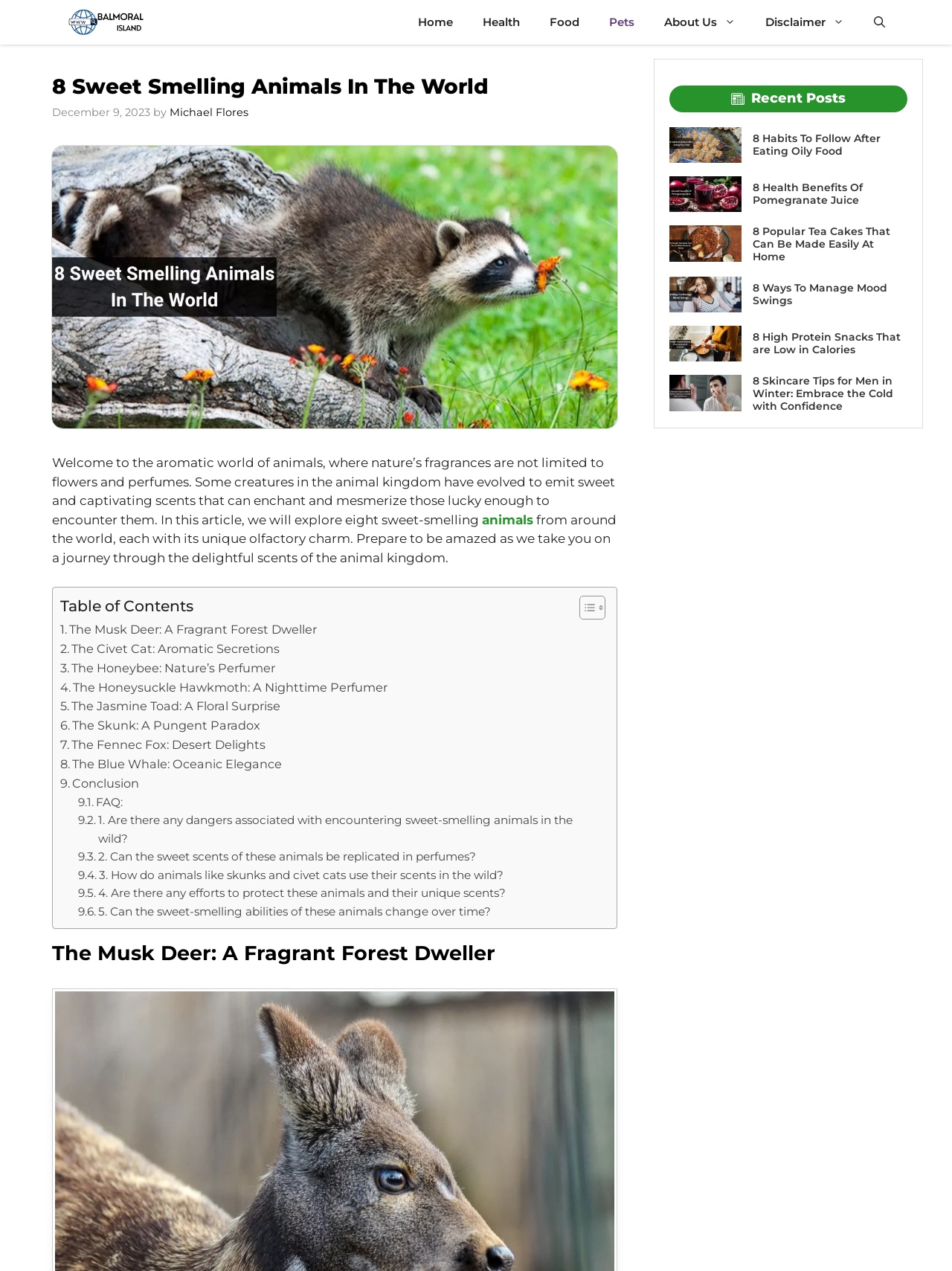Locate the bounding box coordinates of the element that should be clicked to fulfill the instruction: "Read the ABOUT page".

None